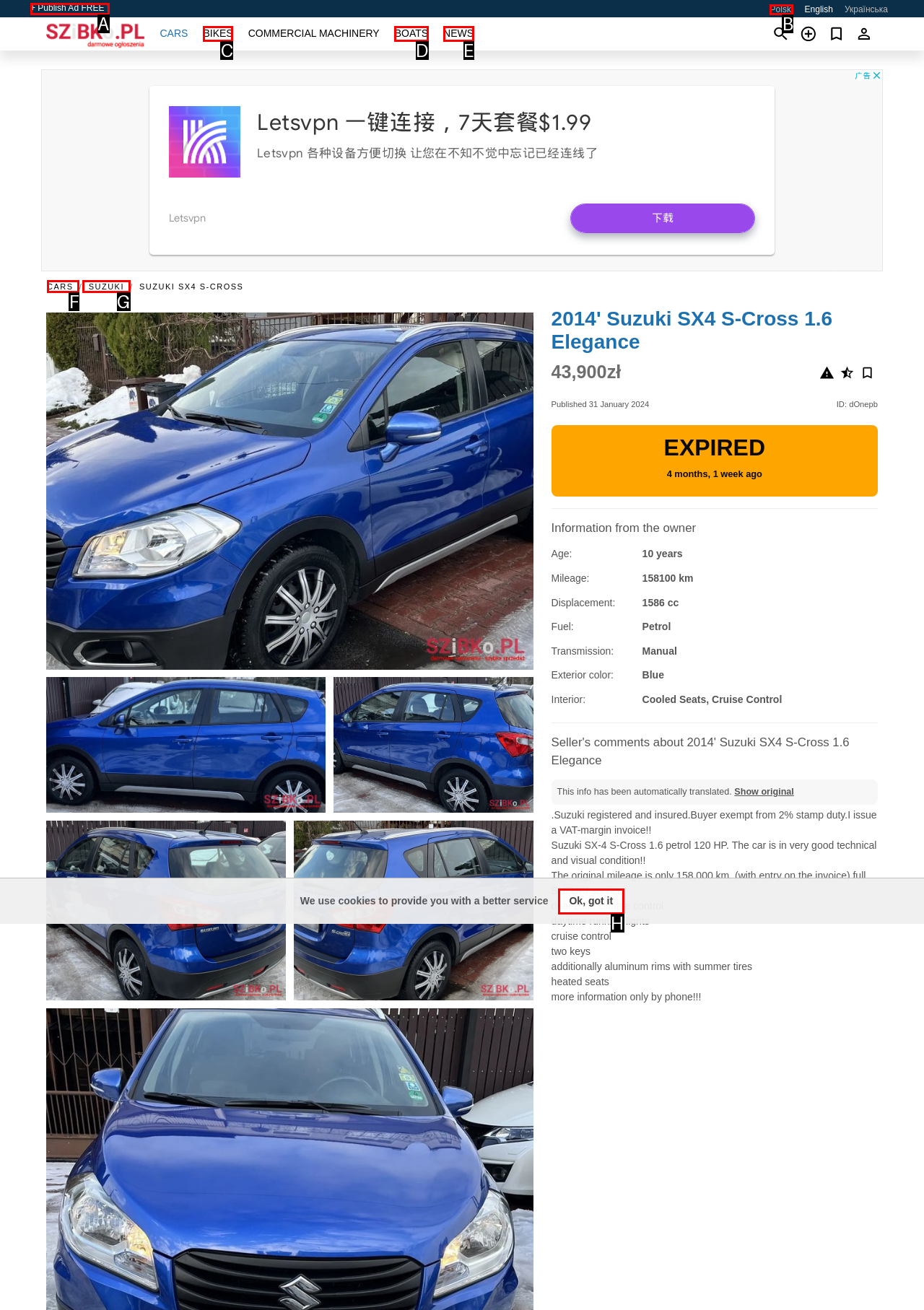Identify the HTML element that matches the description: + Publish Ad FREE !. Provide the letter of the correct option from the choices.

A